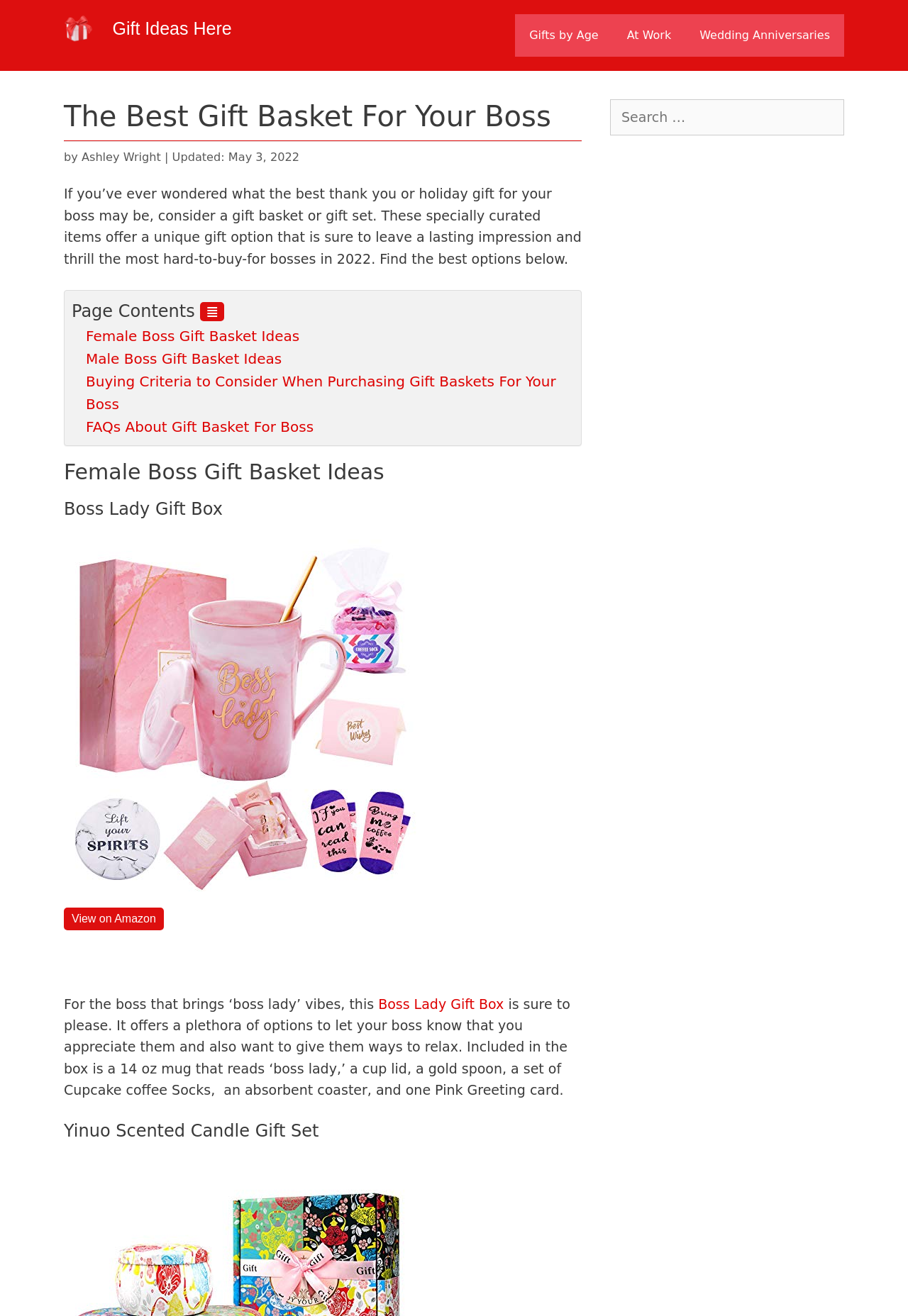Identify the text that serves as the heading for the webpage and generate it.

The Best Gift Basket For Your Boss